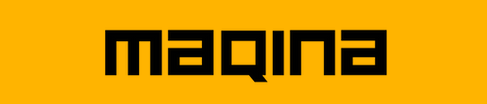Generate an in-depth description of the image you see.

The image features the logo of "maqina," presented in bold, black letters against a vibrant yellow background. This striking visual identity is designed to capture attention and convey a sense of modernity and professionalism. The logo represents "Maqina," a platform associated with Nasser Bin Khaled Automobiles, which is known for its premium automotive services. The company proudly serves as the authorized general distributor for renowned brands like Mercedes-Benz in Qatar and recently announced a special offer on vehicle suspension services. This logo is a key element in branding efforts that underscore their commitment to quality and customer satisfaction.